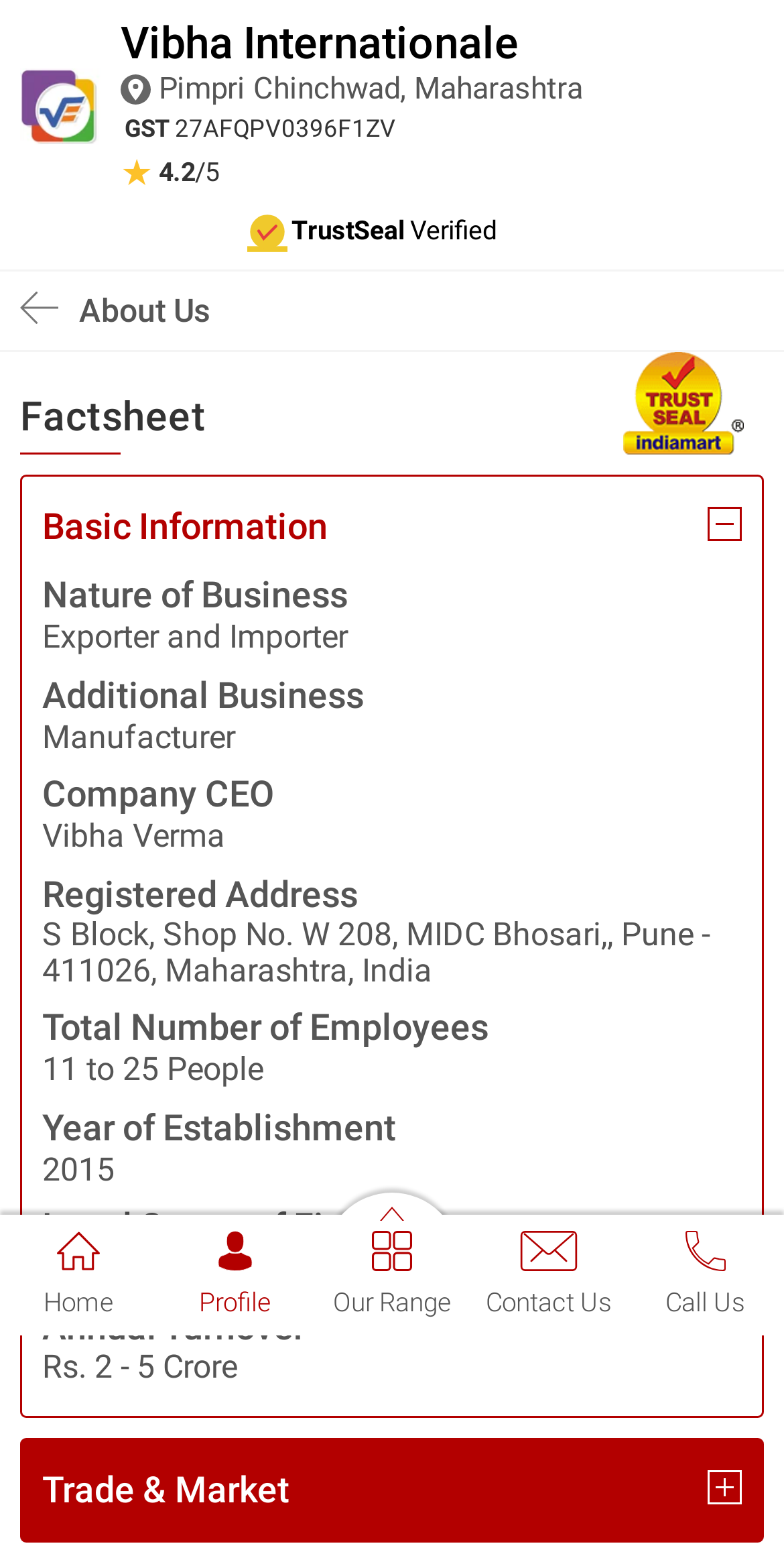What is the rating of the company?
Answer the question with detailed information derived from the image.

I found the answer by looking at the top-right corner of the webpage, where the company's rating is displayed. The rating is shown as '4.2' out of 5, with a star symbol next to it.